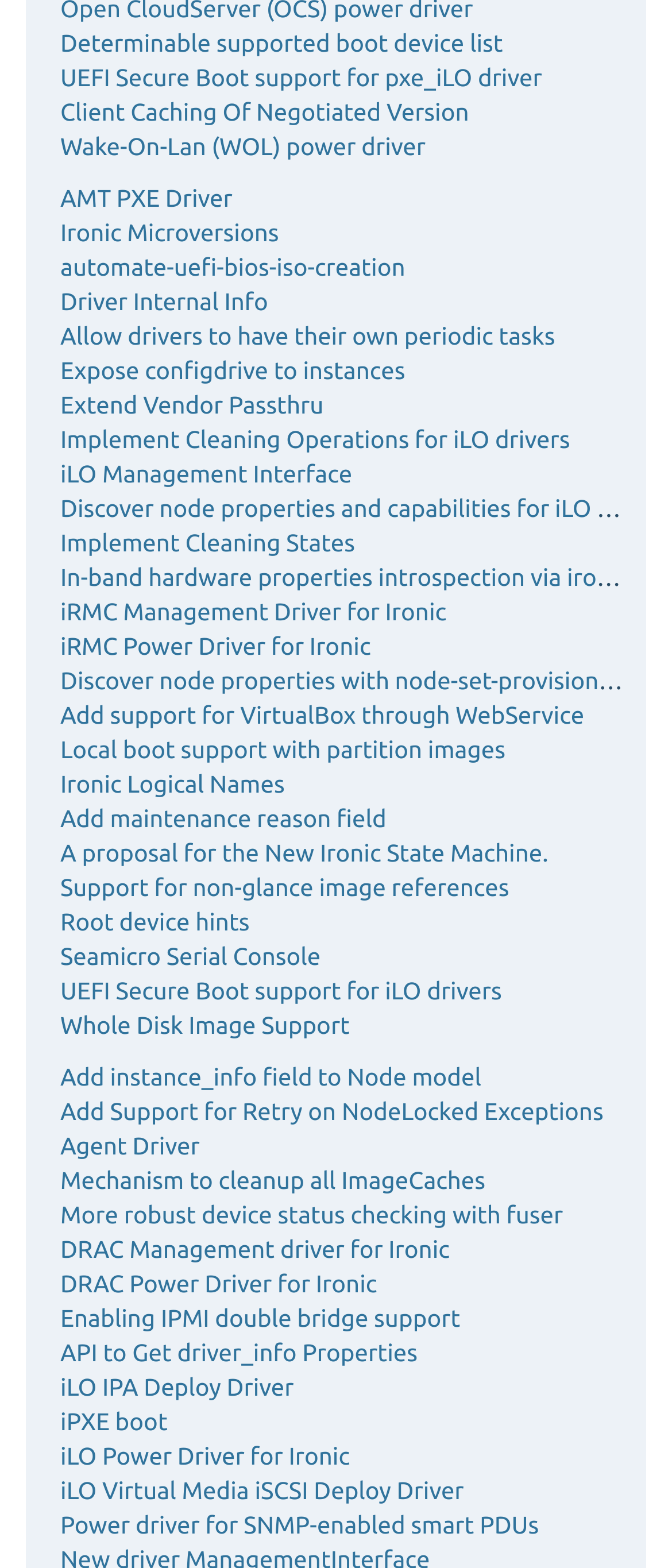Find and provide the bounding box coordinates for the UI element described here: "Ironic Microversions". The coordinates should be given as four float numbers between 0 and 1: [left, top, right, bottom].

[0.09, 0.14, 0.415, 0.157]